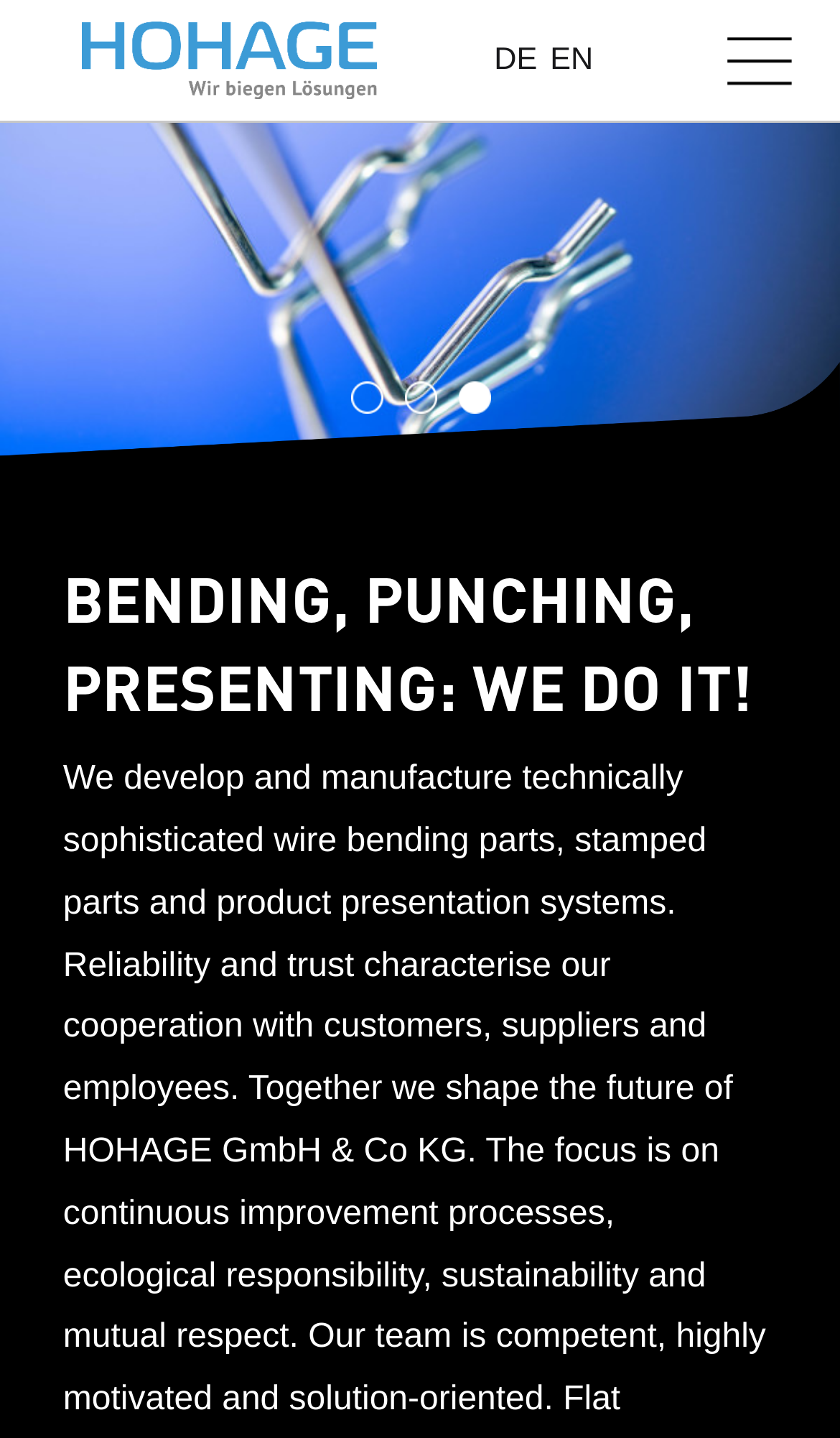Please respond to the question with a concise word or phrase:
What is the main topic of the webpage?

Metalworking